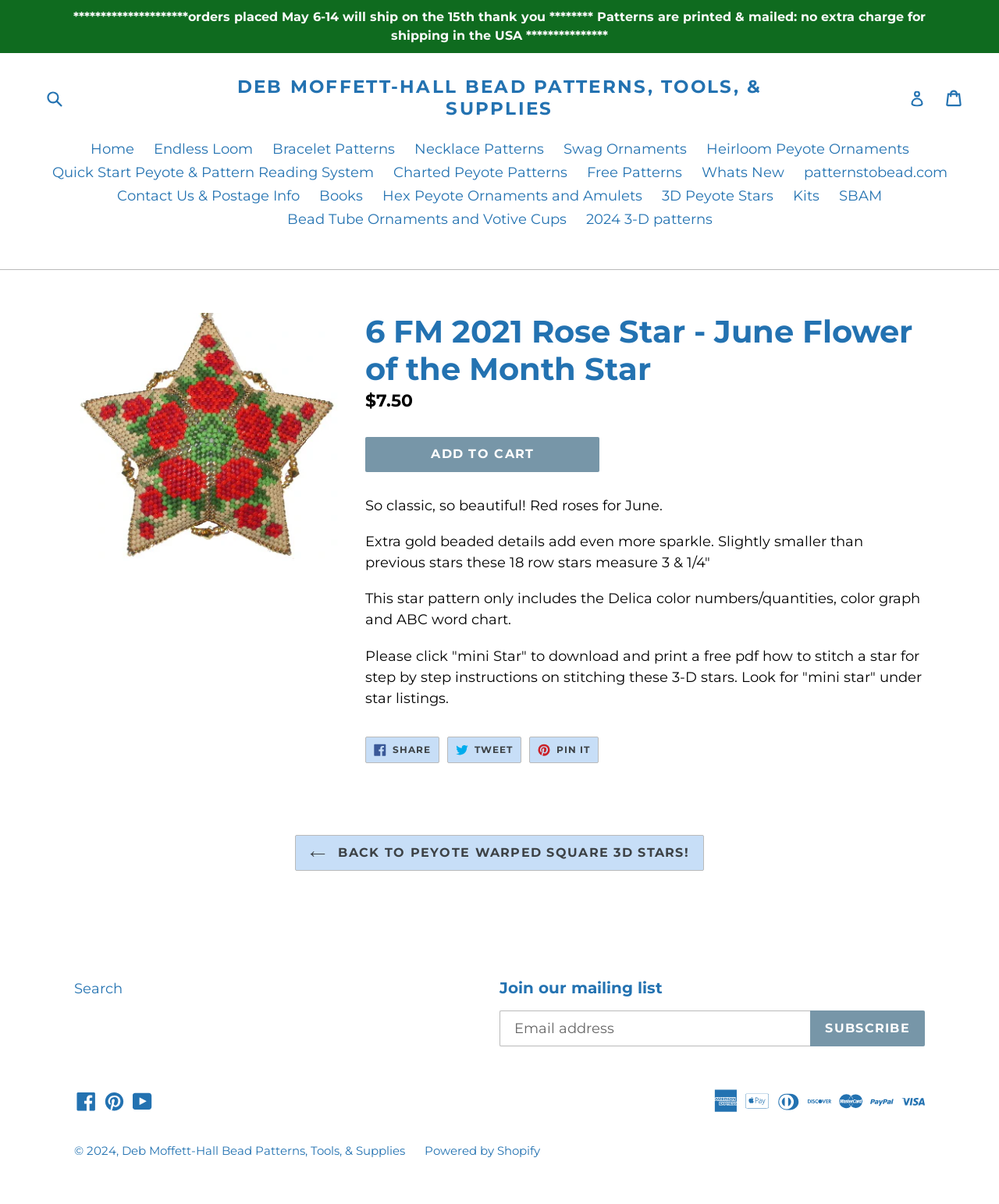Provide a one-word or brief phrase answer to the question:
What is the price of the 6 FM 2021 Rose Star pattern?

$7.50